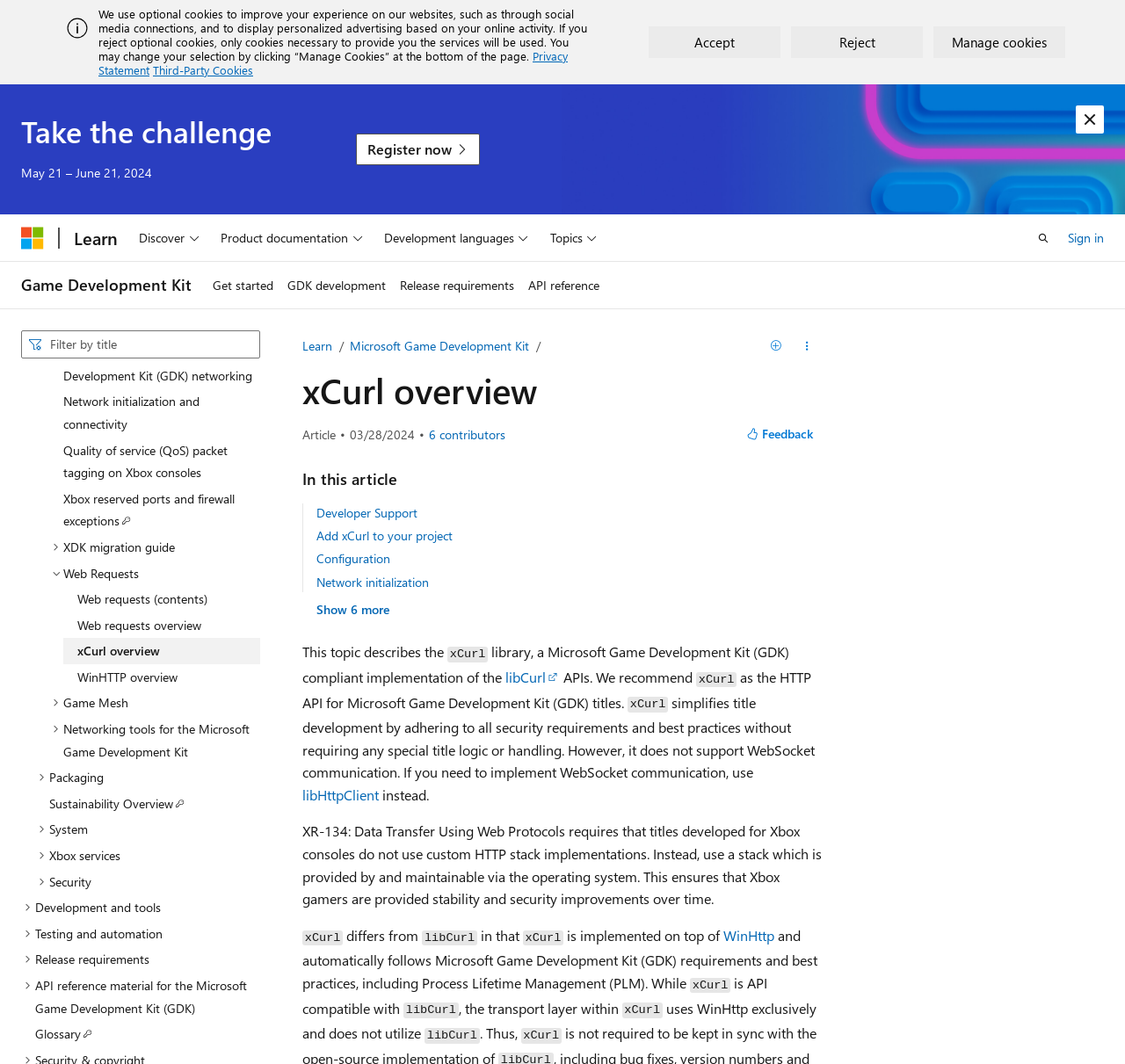What is the date of the article review?
From the image, provide a succinct answer in one word or a short phrase.

03/28/2024